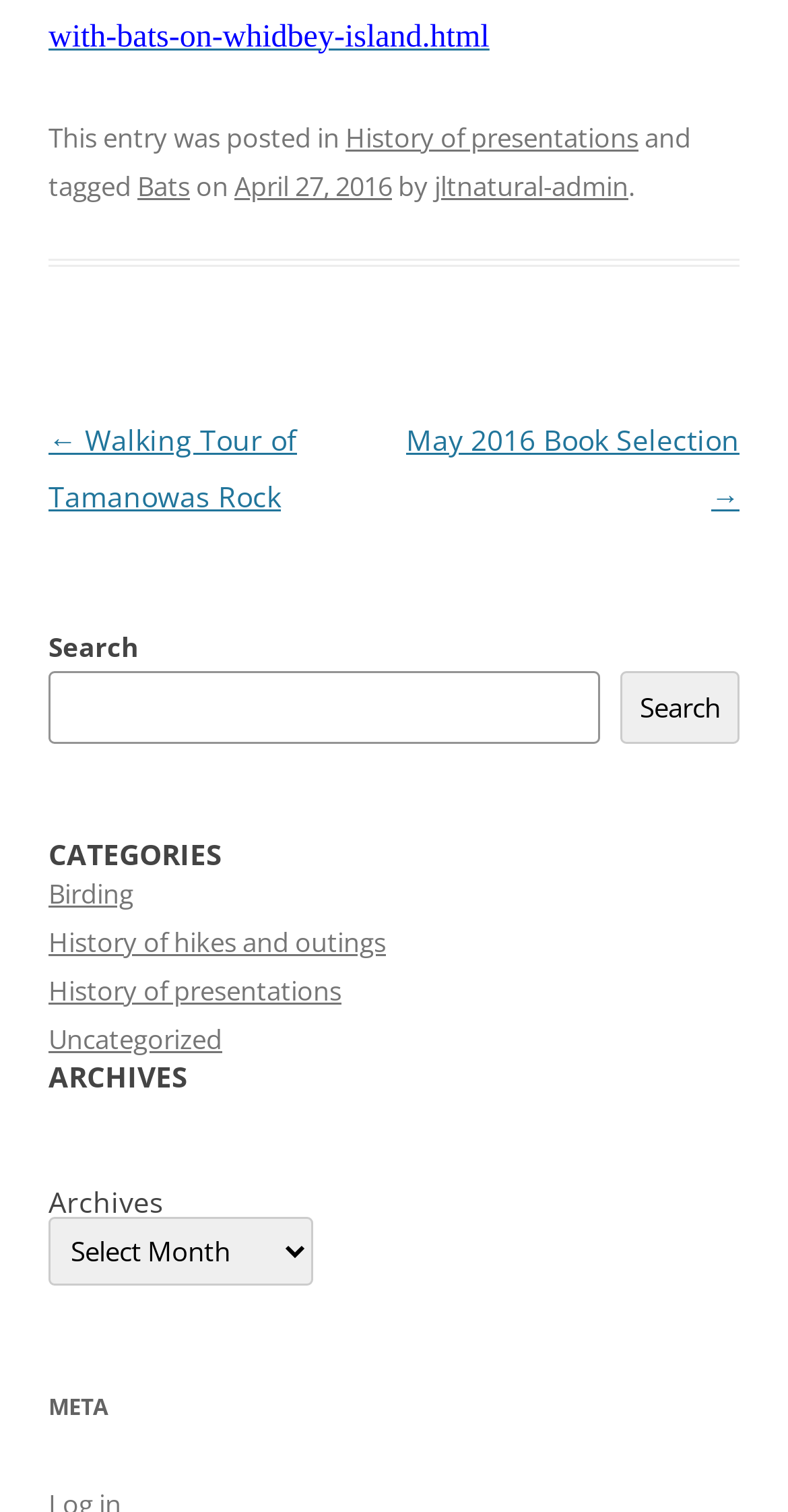Indicate the bounding box coordinates of the element that must be clicked to execute the instruction: "Go to the previous post". The coordinates should be given as four float numbers between 0 and 1, i.e., [left, top, right, bottom].

[0.062, 0.278, 0.377, 0.341]